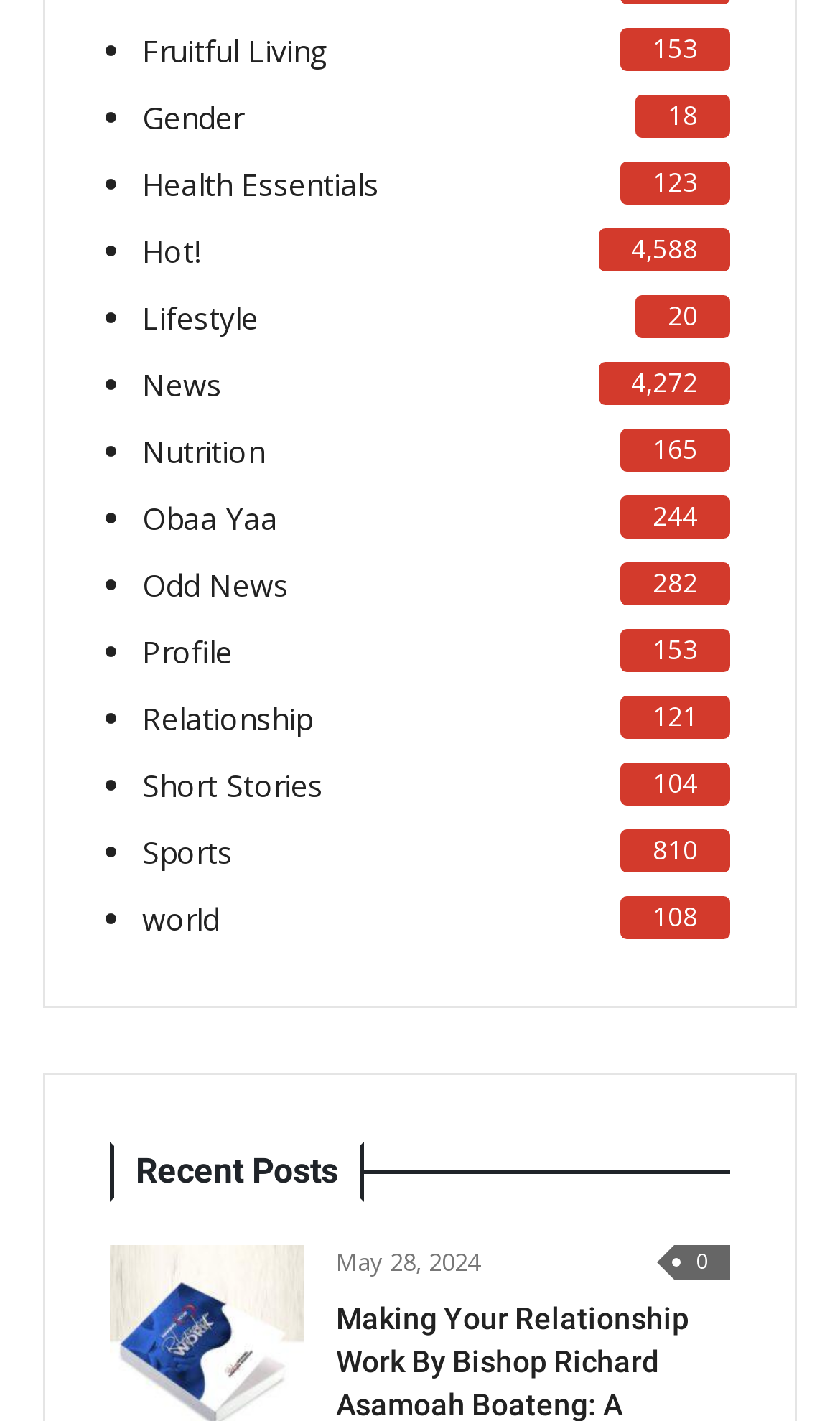Kindly determine the bounding box coordinates of the area that needs to be clicked to fulfill this instruction: "Explore Short Stories".

[0.169, 0.621, 0.385, 0.649]